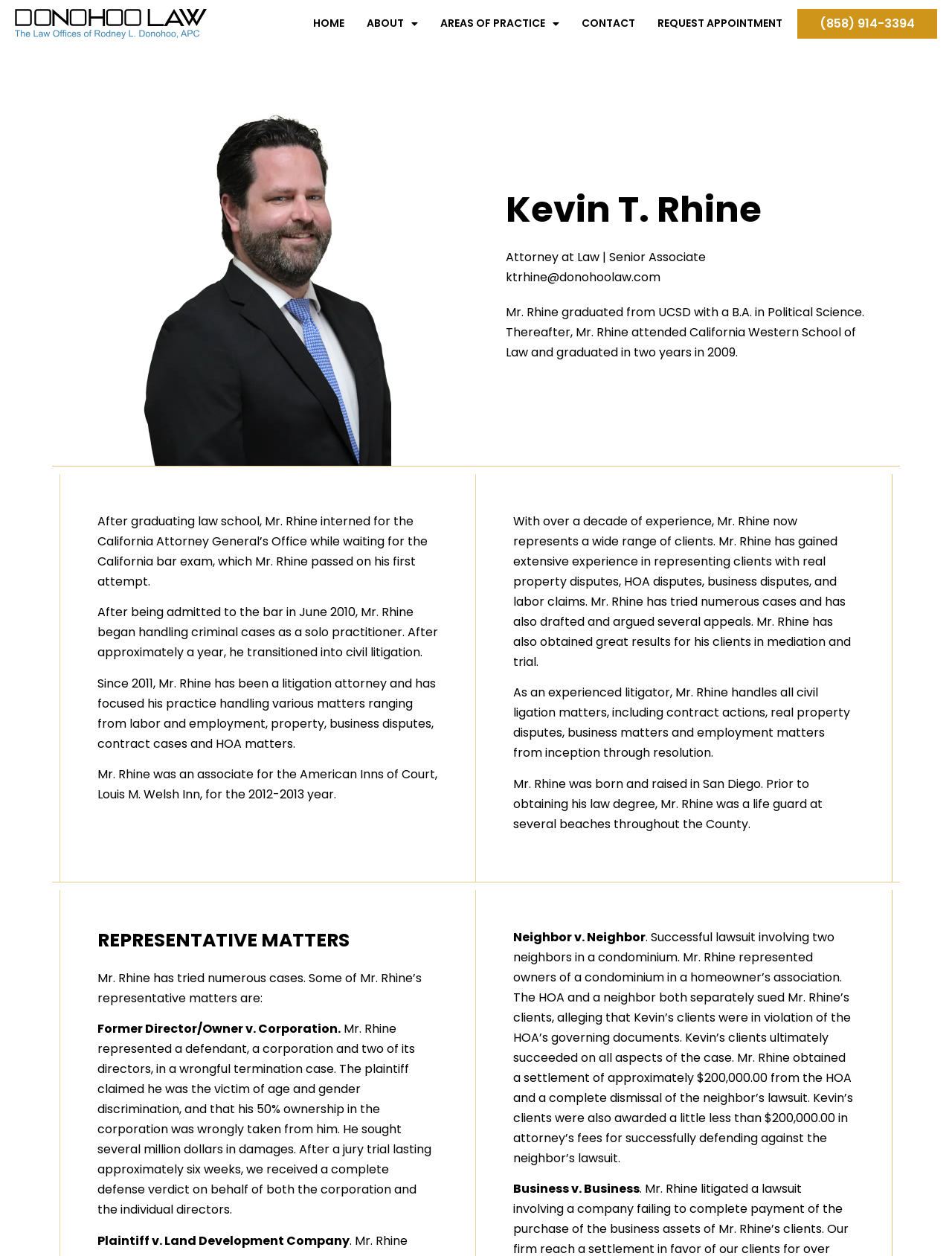Bounding box coordinates are given in the format (top-left x, top-left y, bottom-right x, bottom-right y). All values should be floating point numbers between 0 and 1. Provide the bounding box coordinate for the UI element described as: Areas of Practice

[0.447, 0.006, 0.603, 0.031]